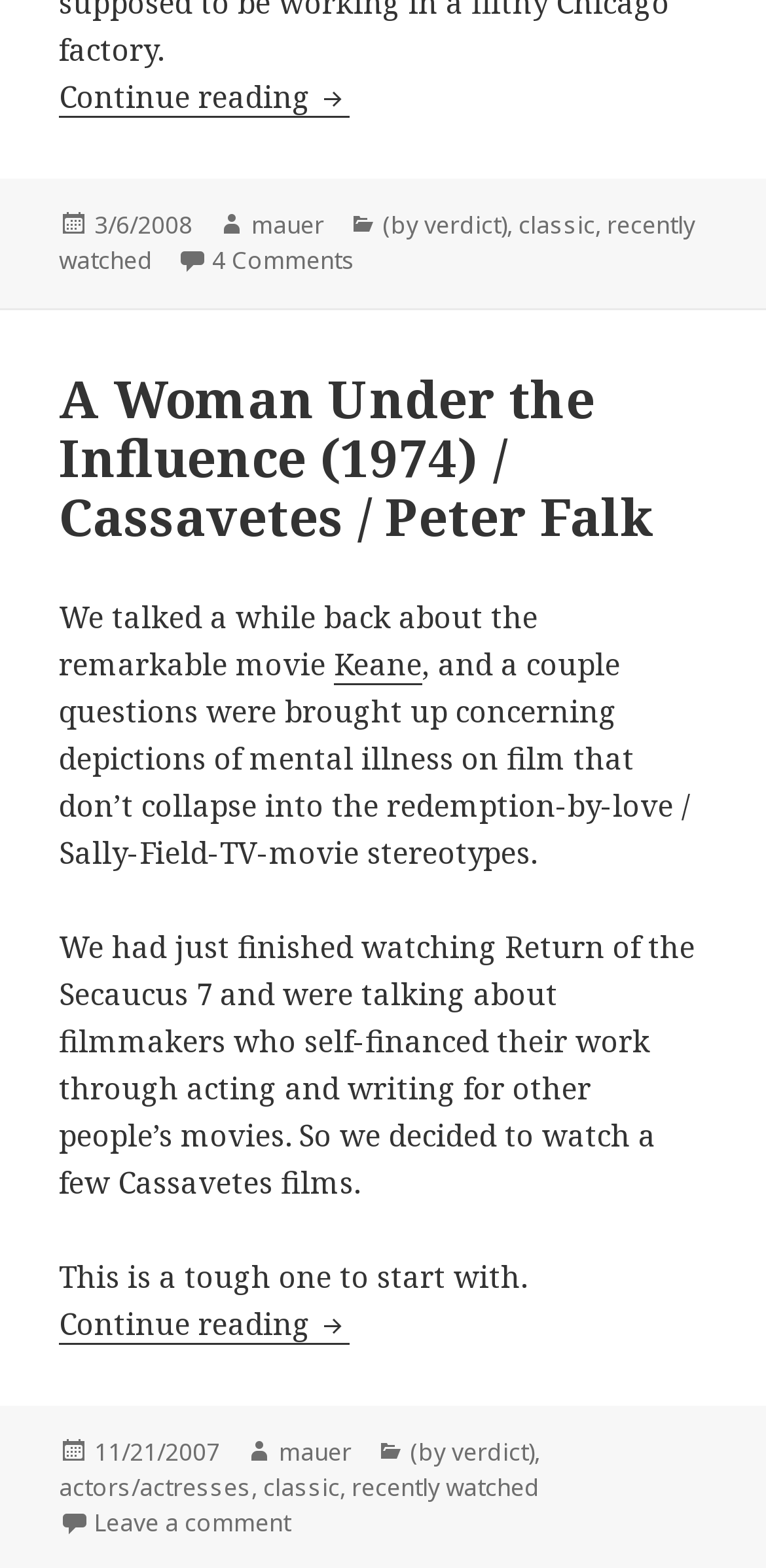Respond to the question below with a single word or phrase:
Who is the author of the blog posts?

mauer